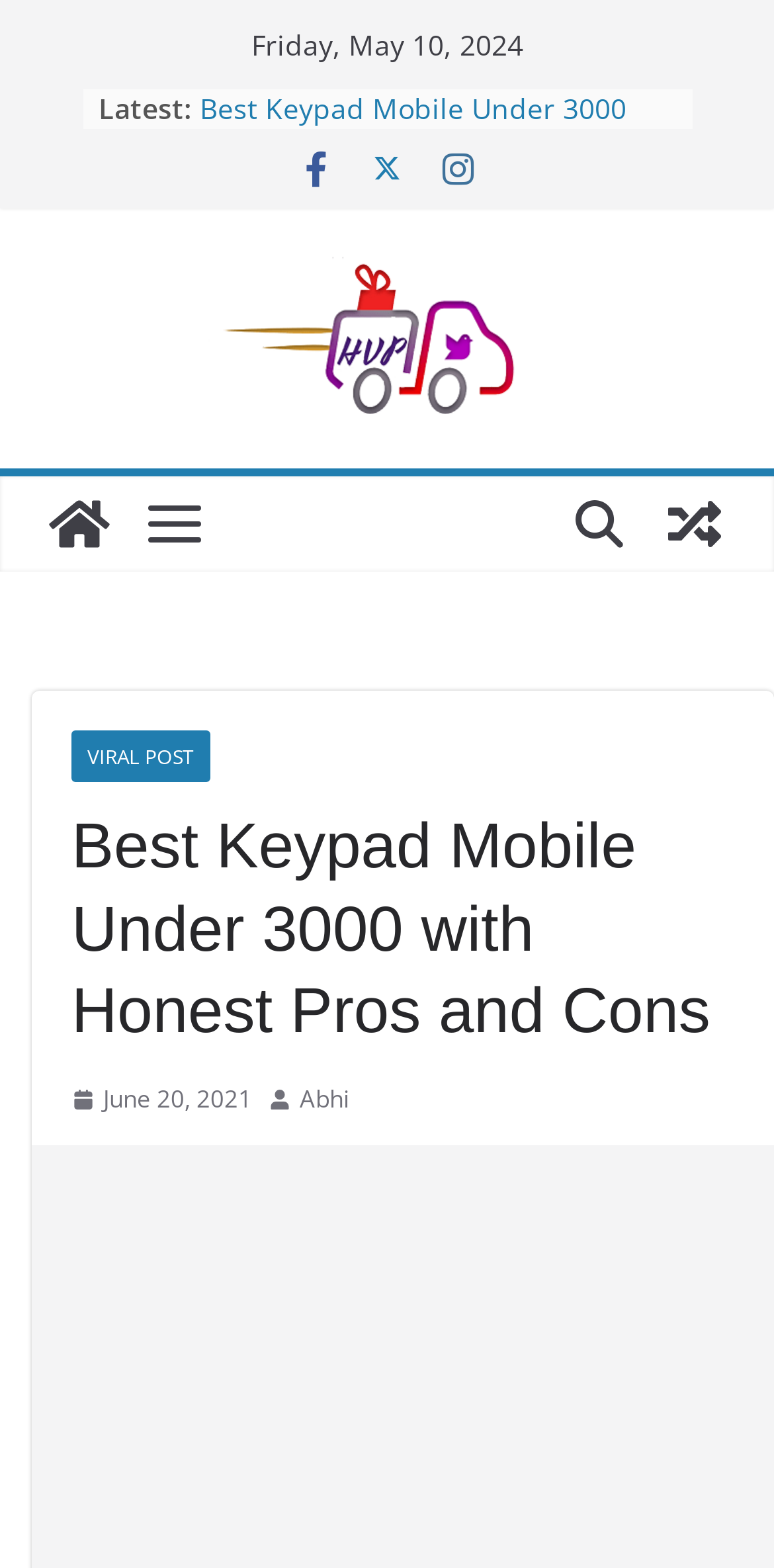Provide an in-depth caption for the webpage.

The webpage appears to be a blog or article page, with a focus on the topic of keypad mobile phones under 3000. At the top, there is a date "Friday, May 10, 2024" and a label "Latest:" followed by a list of links to other articles, including "Is Eating White Polished Rice healthy", "Best Keypad Mobile Under 3000 with Honest Pros and Cons", and others.

Below the list of links, there are three social media icons, represented by Unicode characters, aligned horizontally. Next to these icons, there is a link to a website or brand "HVP" with a corresponding image.

On the left side of the page, there is a section with a heading "Best Keypad Mobile Under 3000 with Honest Pros and Cons", which is the main topic of the page. Below the heading, there is a link to a "VIRAL POST" and a link to a specific date "June 20, 2021" with a corresponding image and time.

The page also has several other images and links scattered throughout, including a link to "View a random post" at the bottom right corner. Overall, the page has a mix of links, images, and text, with a focus on the main topic of keypad mobile phones.